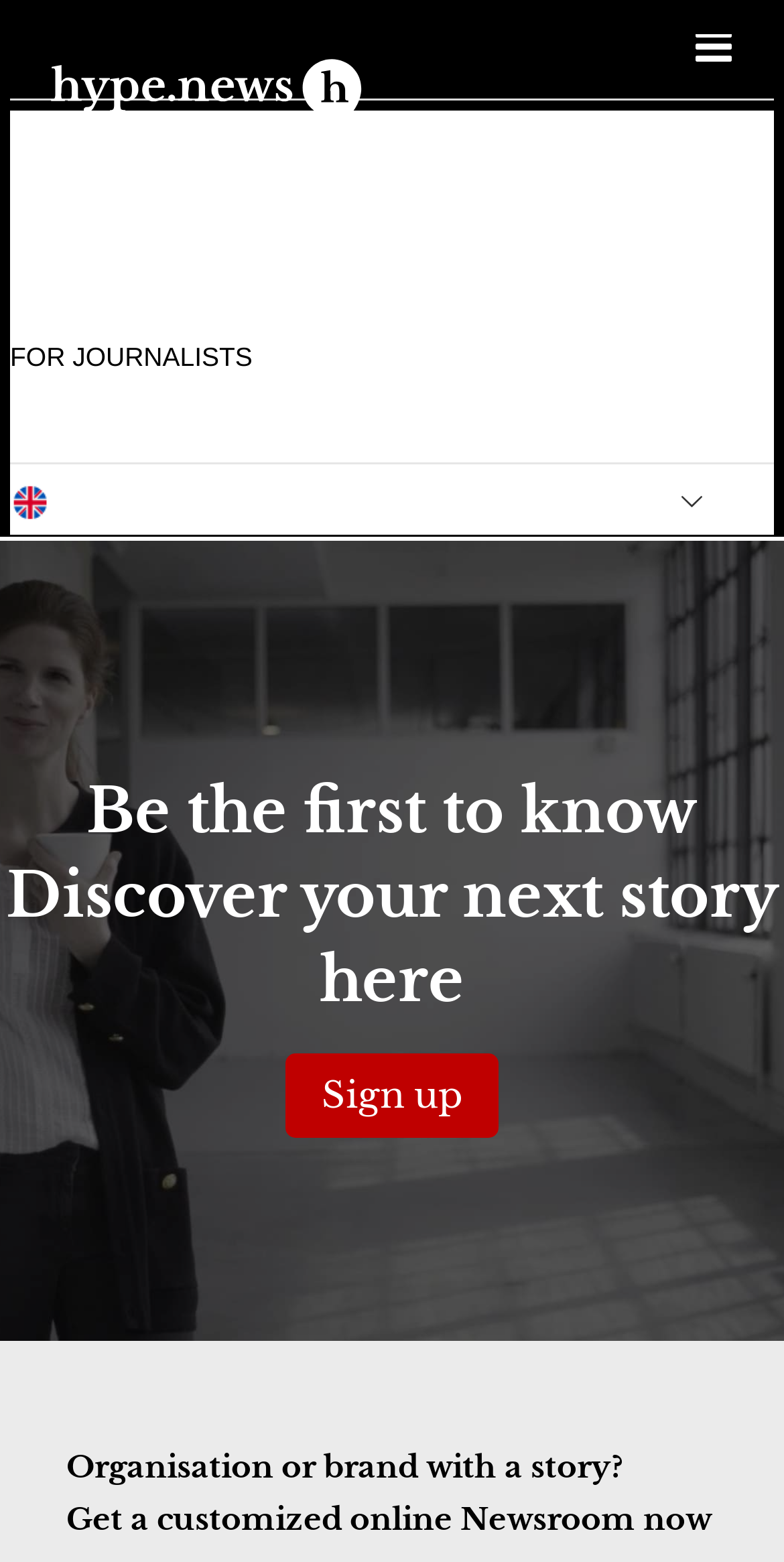Please provide a brief answer to the following inquiry using a single word or phrase:
What is the theme of the webpage?

PR software